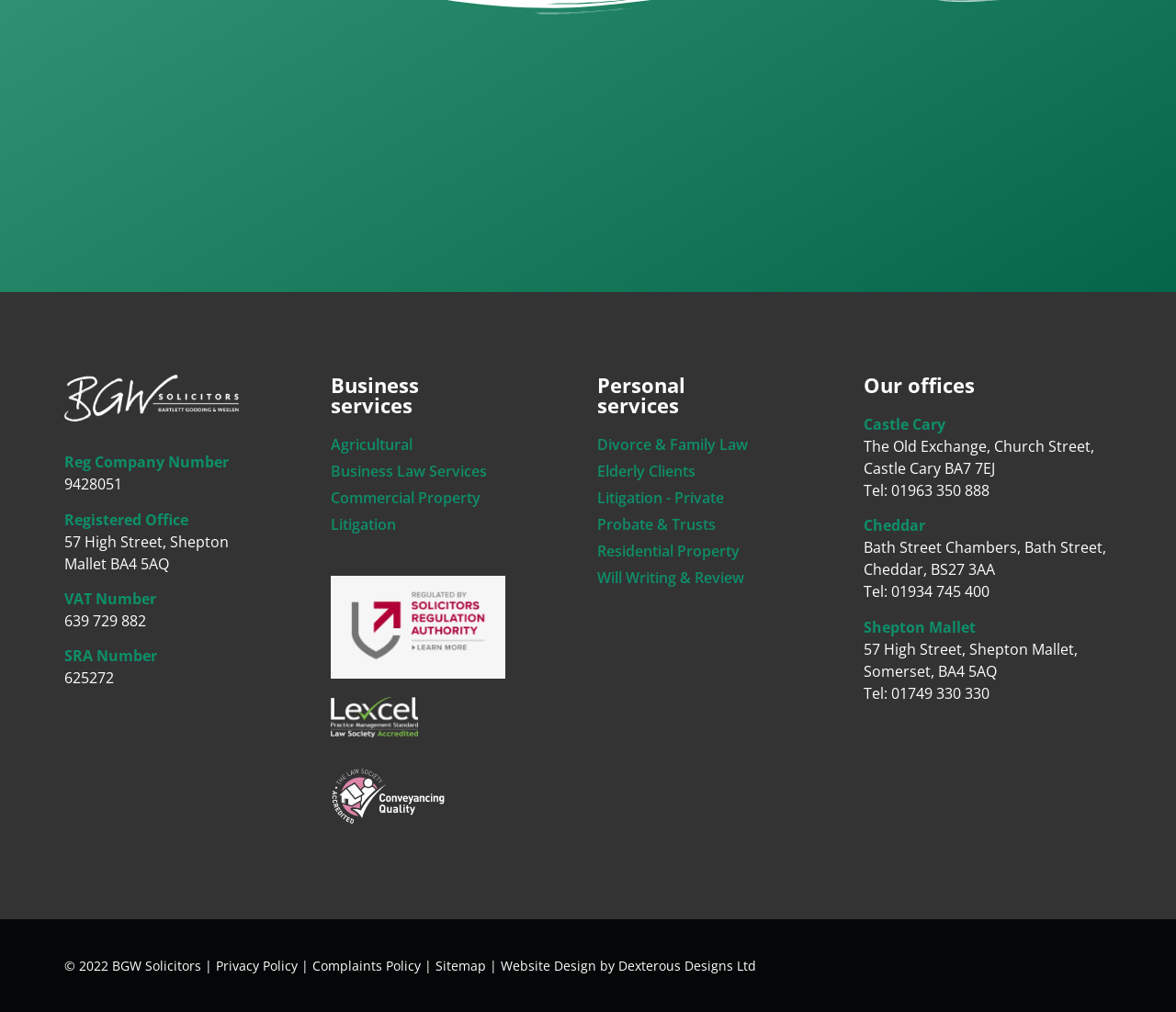Highlight the bounding box coordinates of the element that should be clicked to carry out the following instruction: "View Business Law Services". The coordinates must be given as four float numbers ranging from 0 to 1, i.e., [left, top, right, bottom].

[0.281, 0.454, 0.43, 0.476]